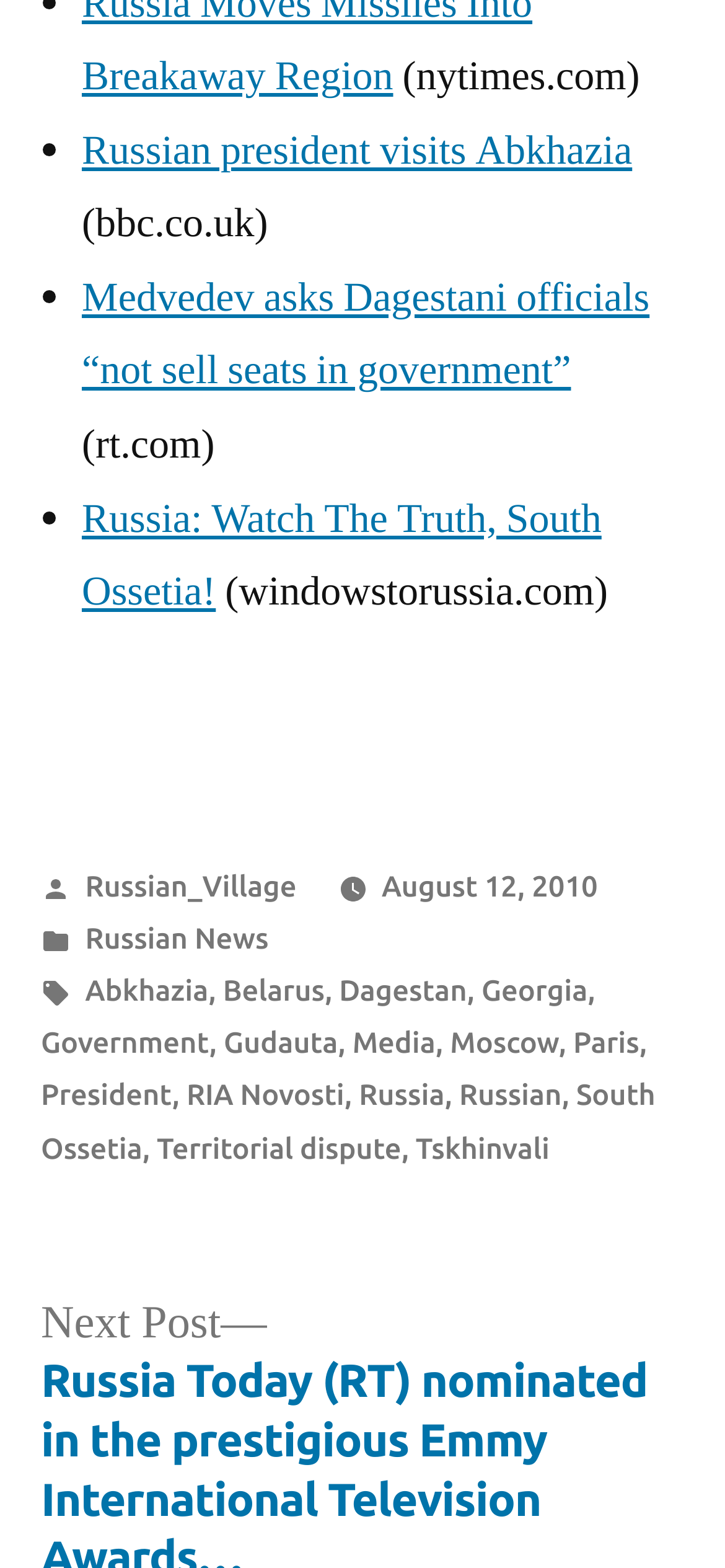Pinpoint the bounding box coordinates of the clickable element to carry out the following instruction: "View the tags of the post."

[0.115, 0.619, 0.21, 0.641]